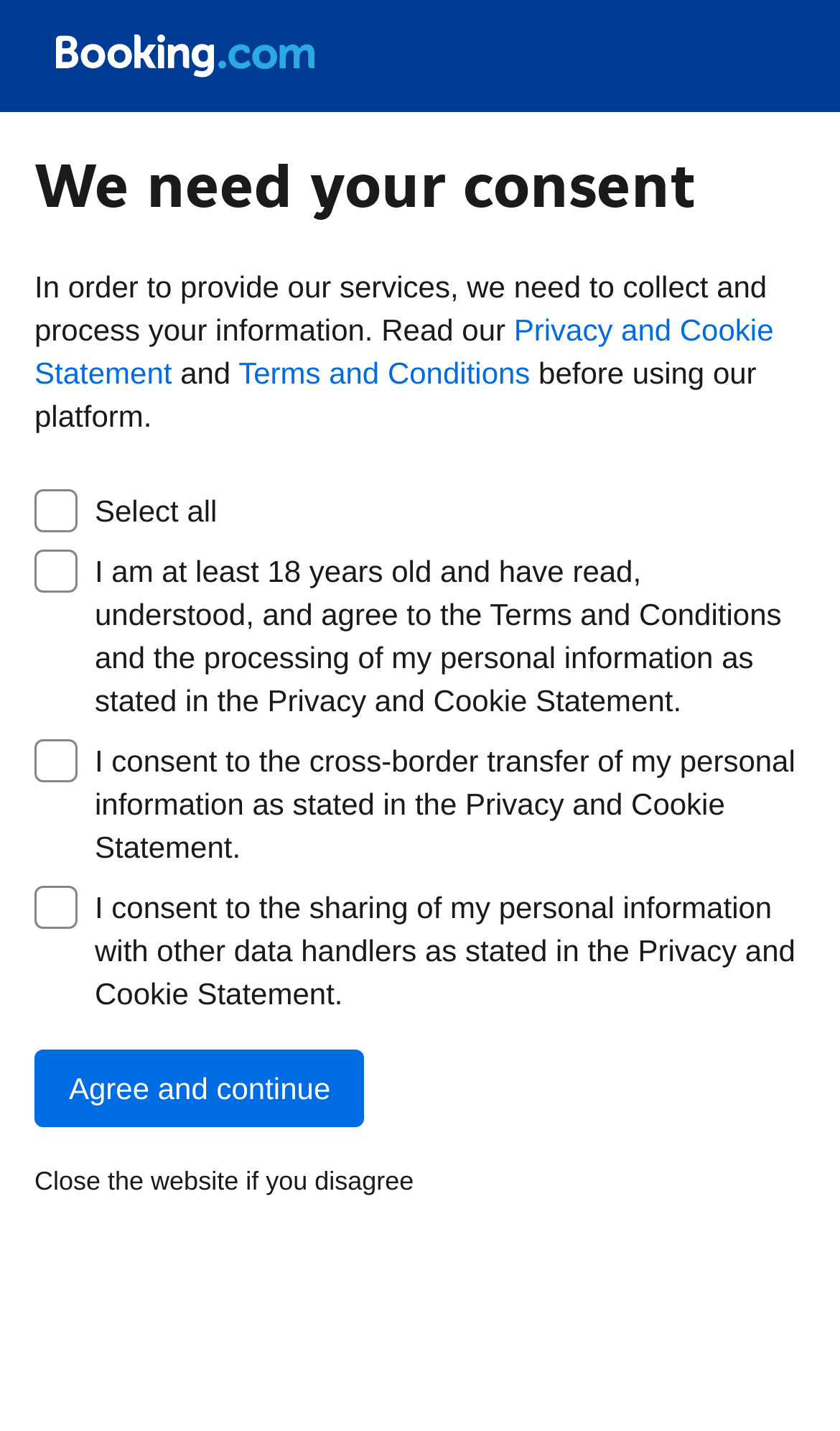Locate and extract the text of the main heading on the webpage.

We need your consent